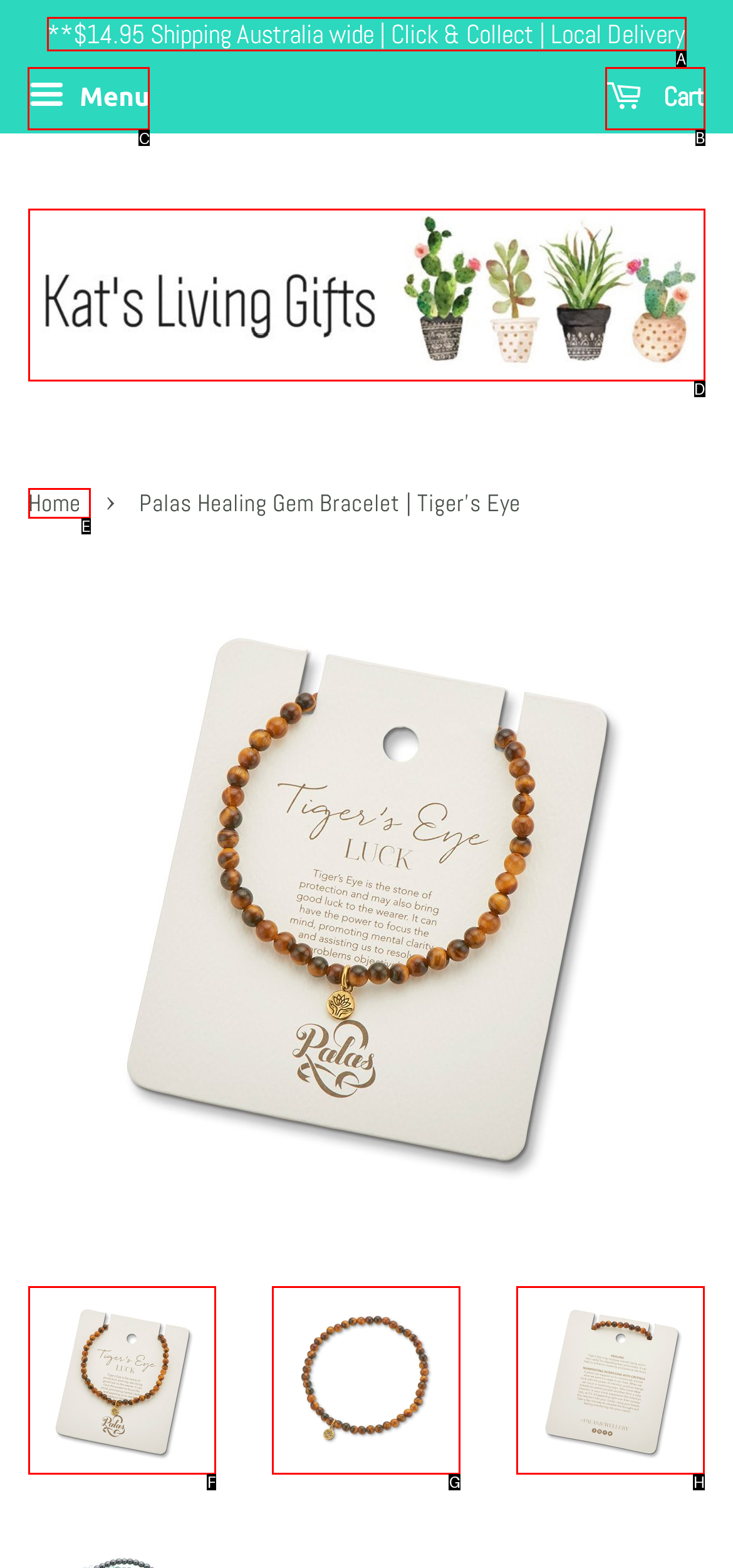Which choice should you pick to execute the task: Click on the menu button
Respond with the letter associated with the correct option only.

C